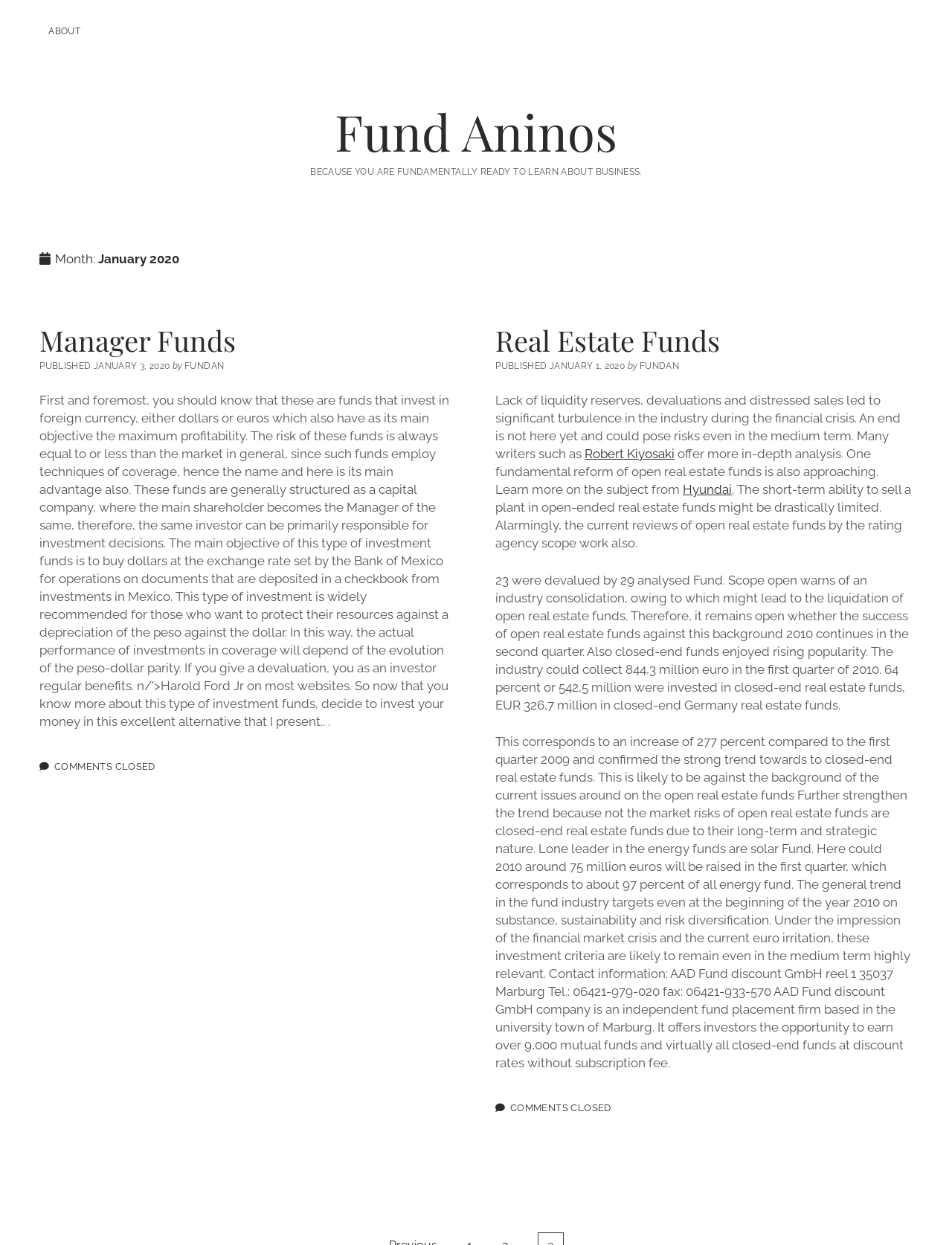Answer briefly with one word or phrase:
What is the name of the company mentioned in the second article?

AAD Fund discount GmbH